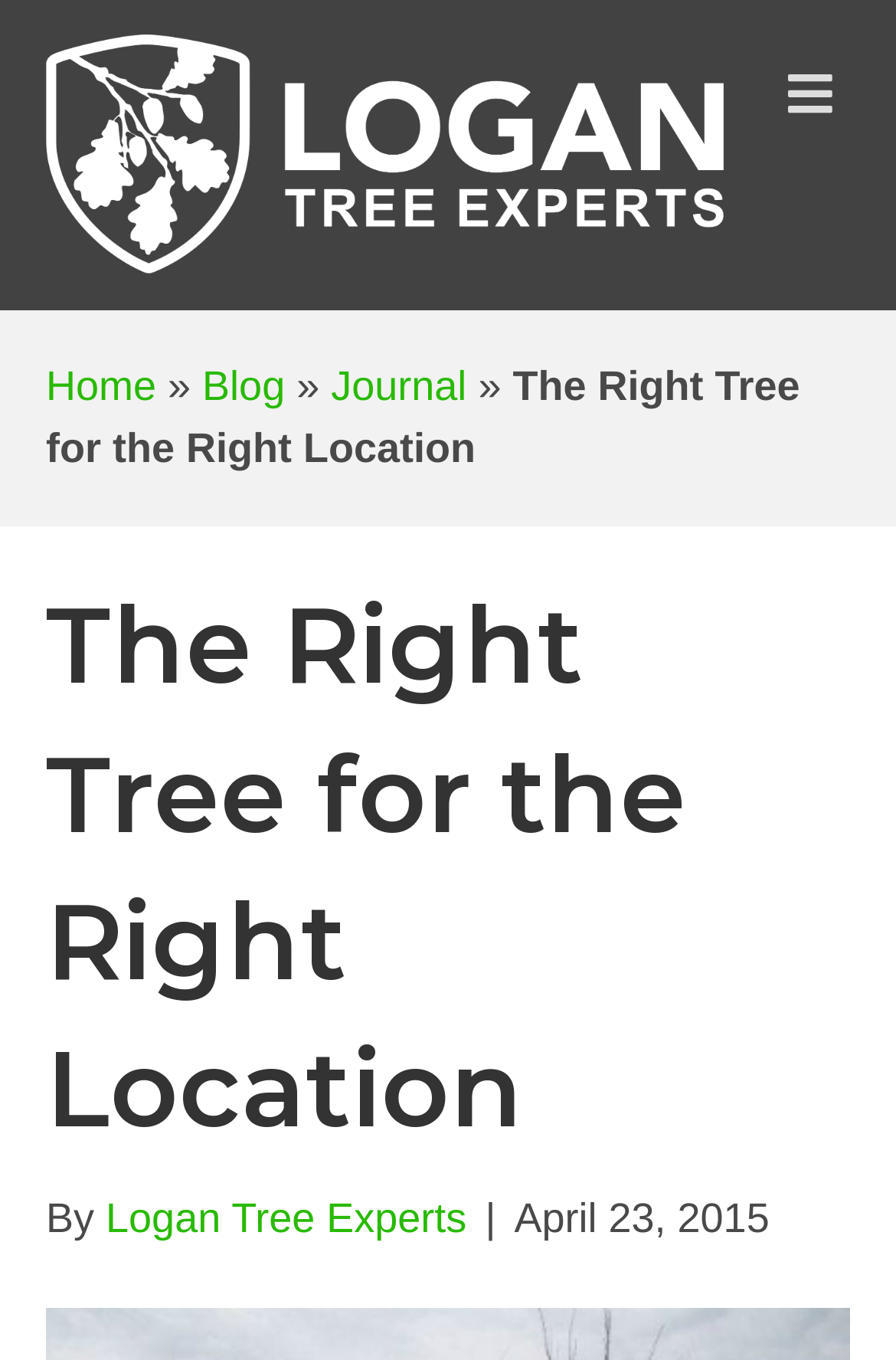What is the date of the article?
Look at the image and respond with a one-word or short-phrase answer.

April 23, 2015